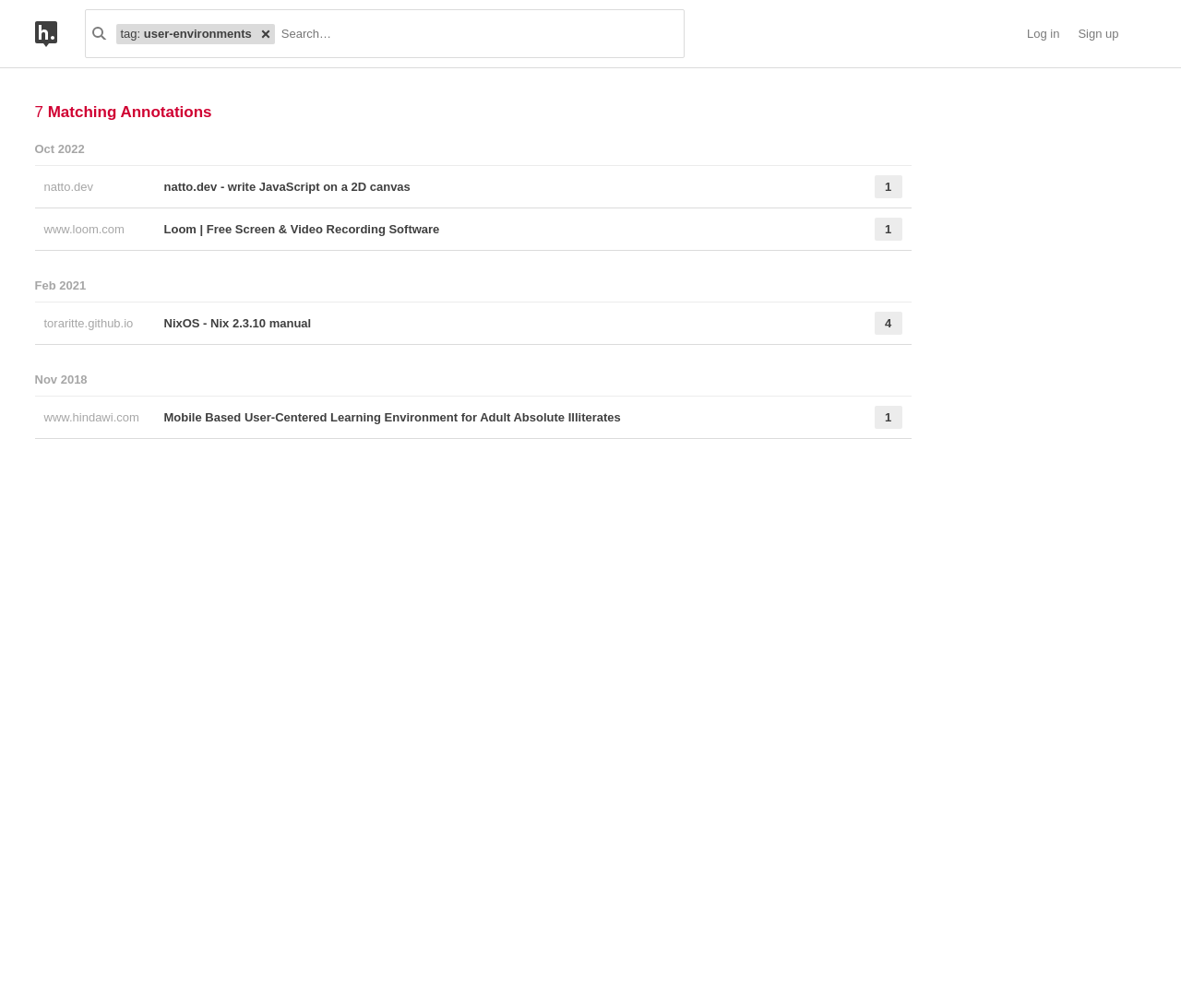Answer the question with a brief word or phrase:
What is the text next to the search input field?

tag: